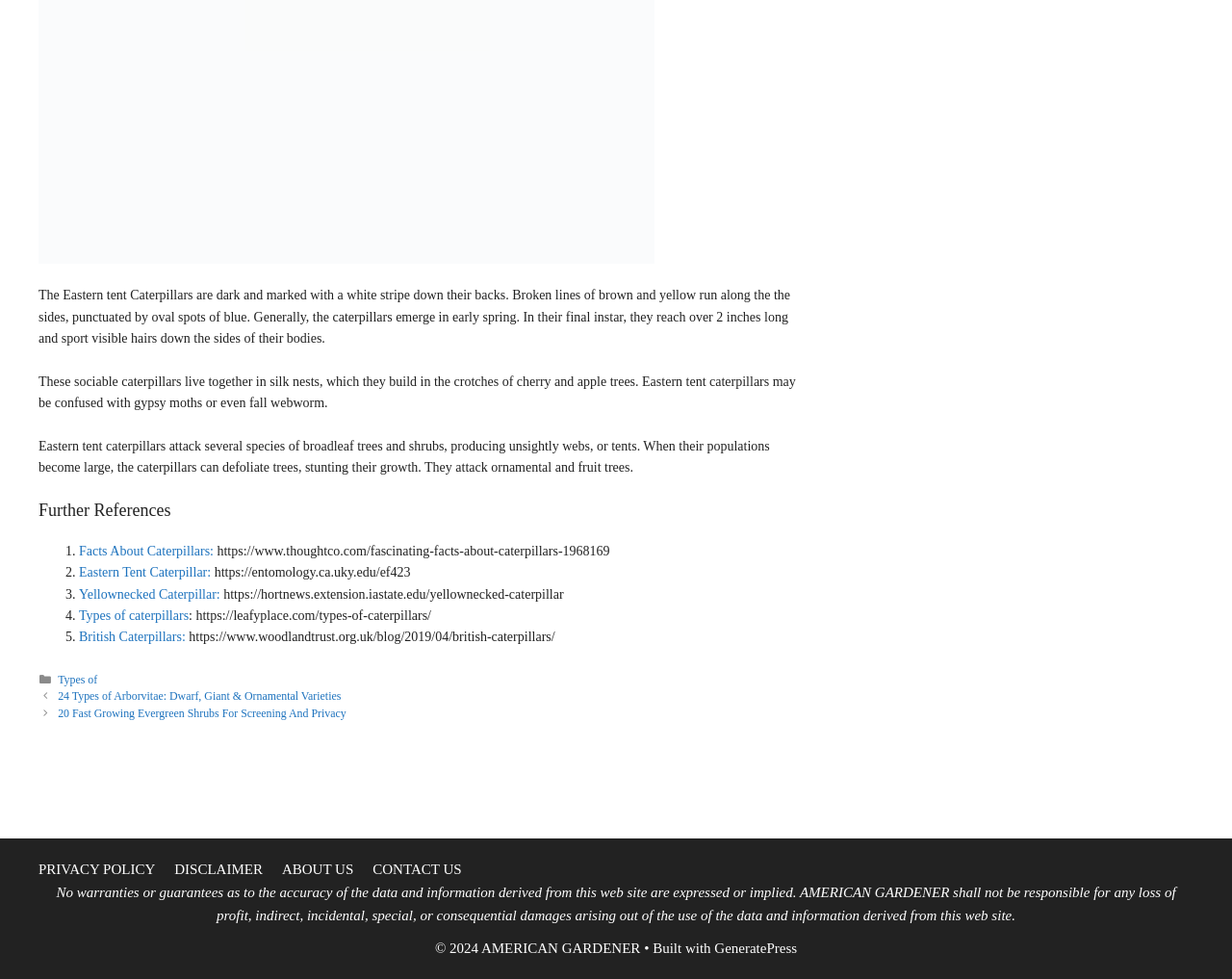Identify the bounding box coordinates of the section that should be clicked to achieve the task described: "Share on Facebook".

None